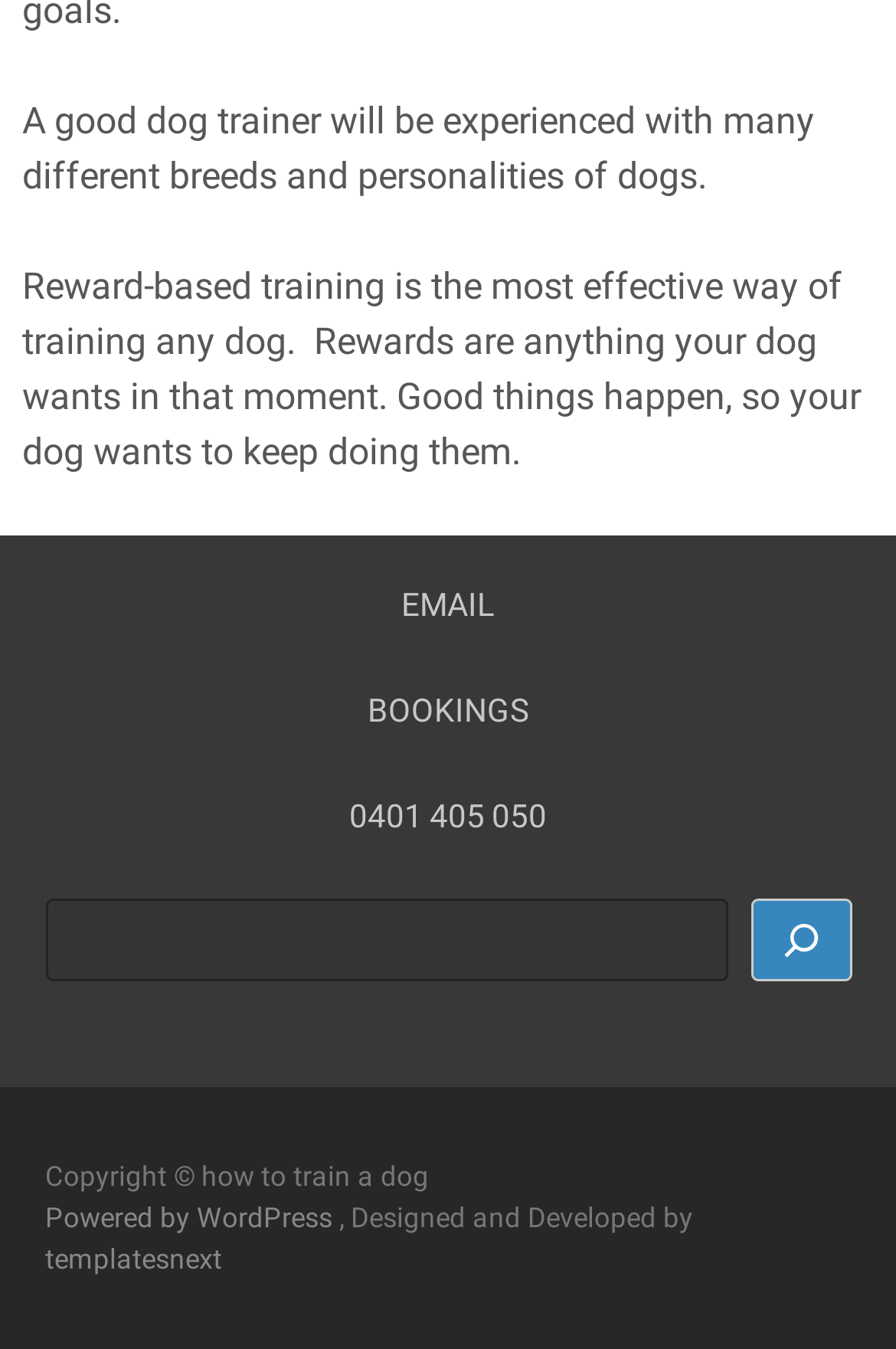Who designed and developed the website?
Please provide a single word or phrase as the answer based on the screenshot.

templatesnext